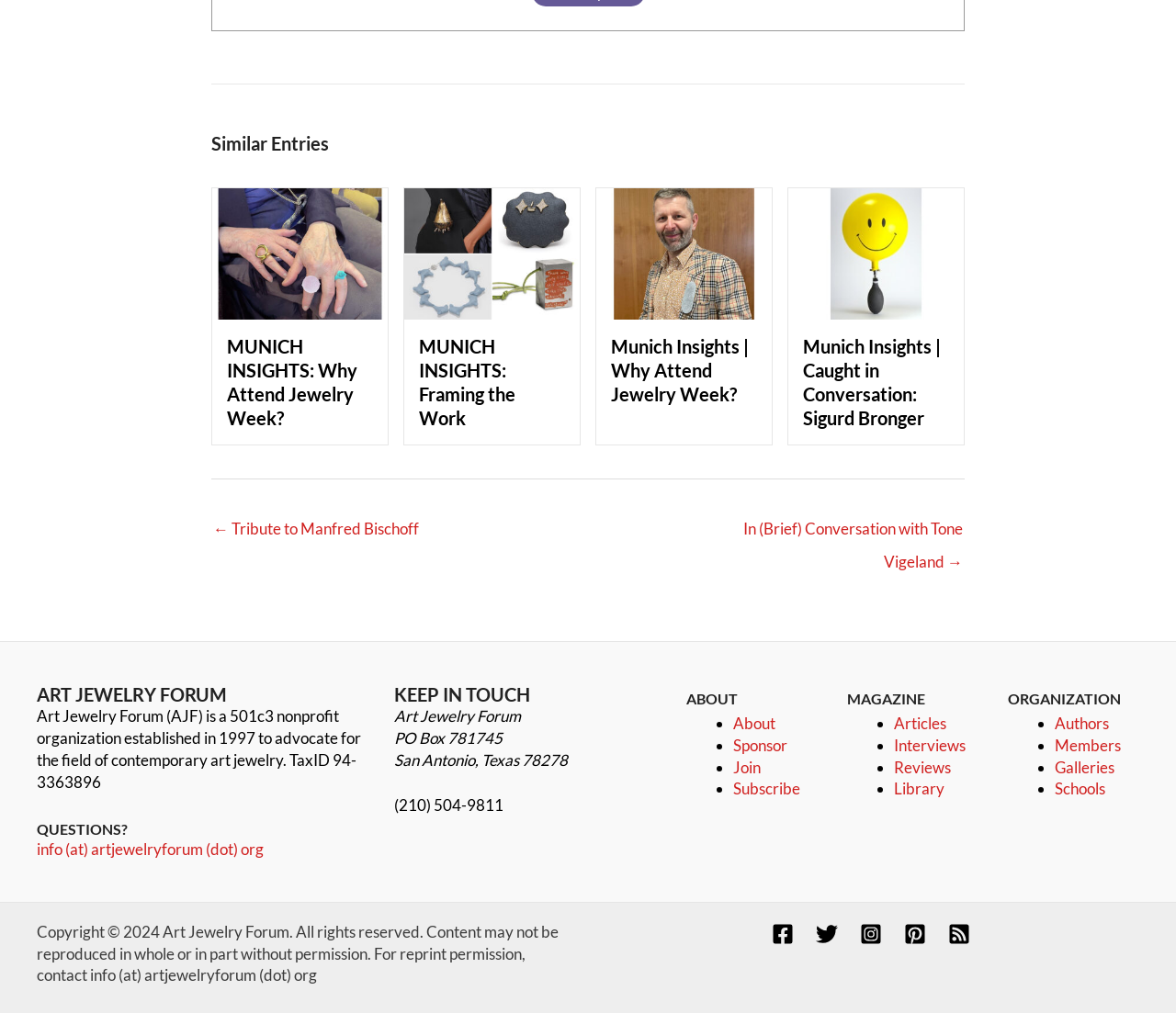Find the bounding box coordinates of the element you need to click on to perform this action: 'Navigate to 'Posts''. The coordinates should be represented by four float values between 0 and 1, in the format [left, top, right, bottom].

[0.18, 0.472, 0.82, 0.597]